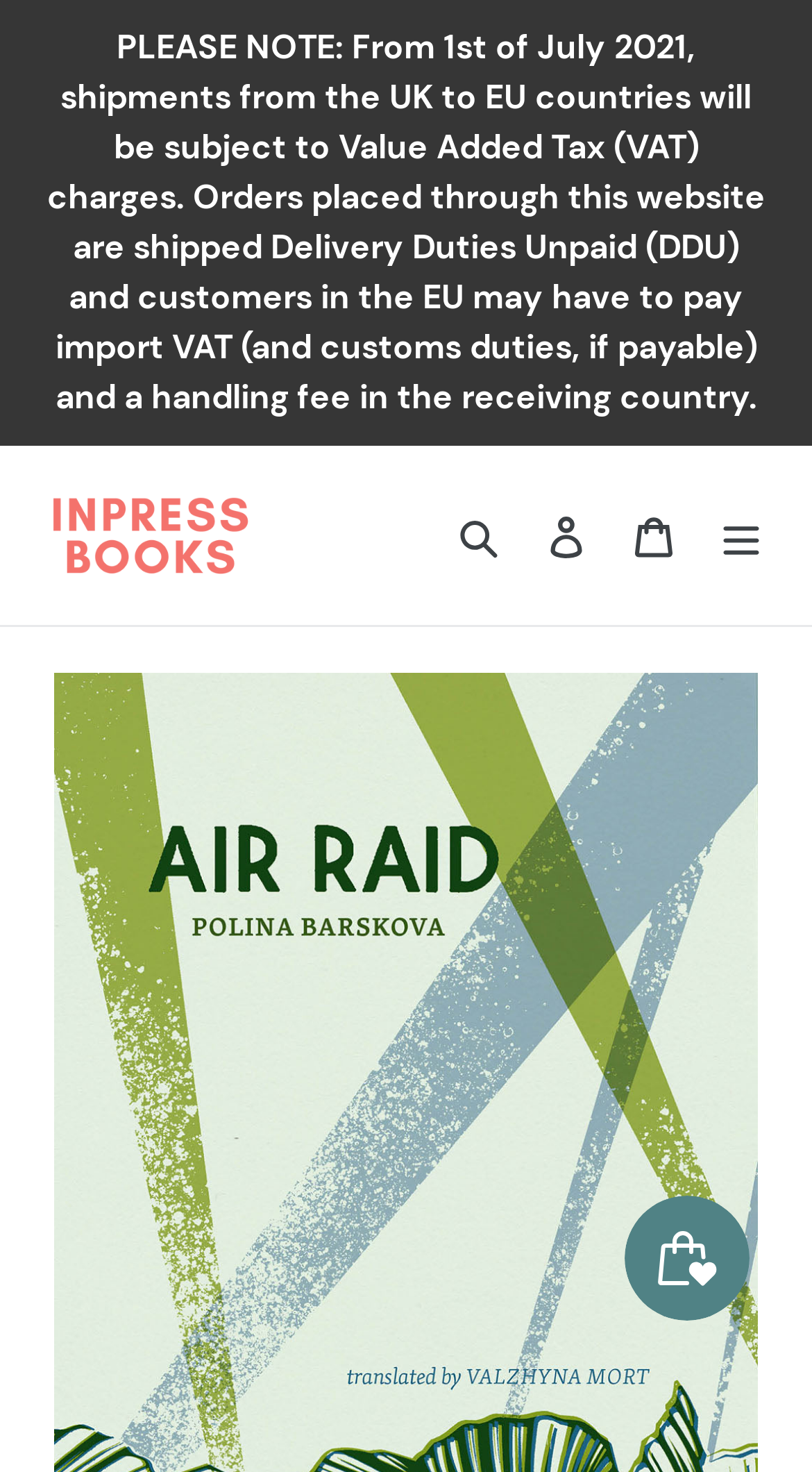How many navigation links are there?
Please describe in detail the information shown in the image to answer the question.

There are four navigation links: 'Inpress Books', 'Log in', 'Cart', and 'Menu'. These links are located at the top of the webpage, and their positions can be determined by their bounding box coordinates.